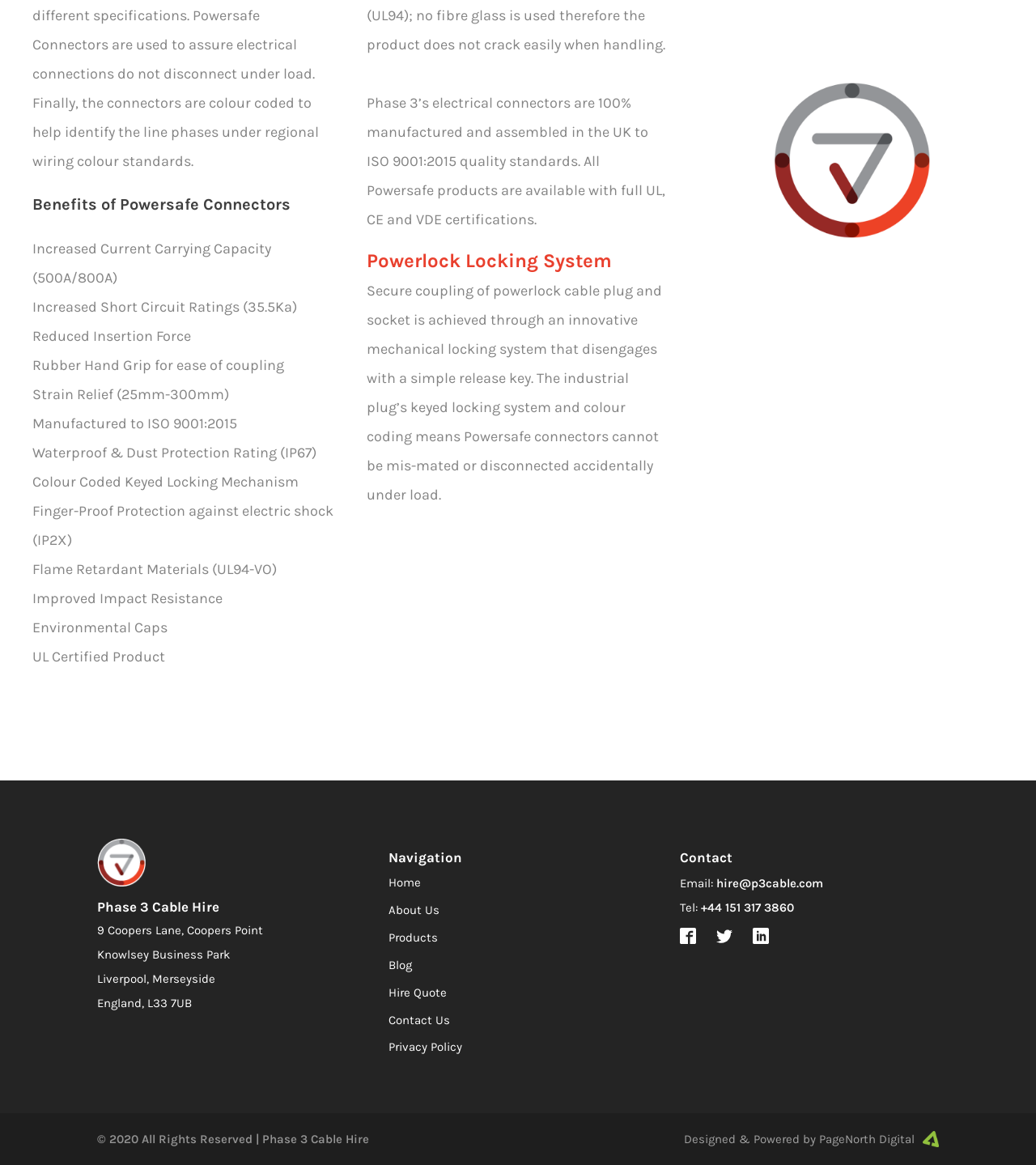What are the benefits of Powersafe Connectors?
Can you offer a detailed and complete answer to this question?

The webpage lists the benefits of Powersafe Connectors, including increased current carrying capacity, increased short circuit ratings, reduced insertion force, and more.